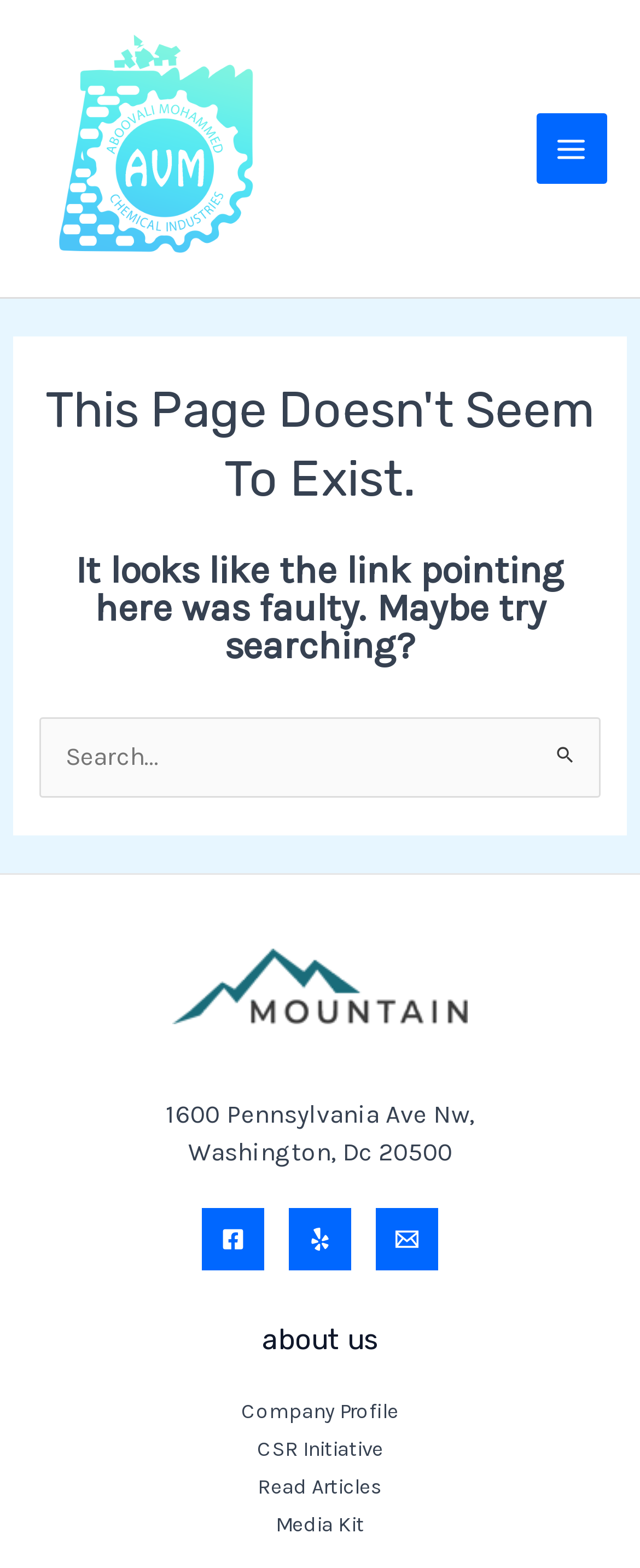Answer the question in a single word or phrase:
How many links are present under 'about us'?

4